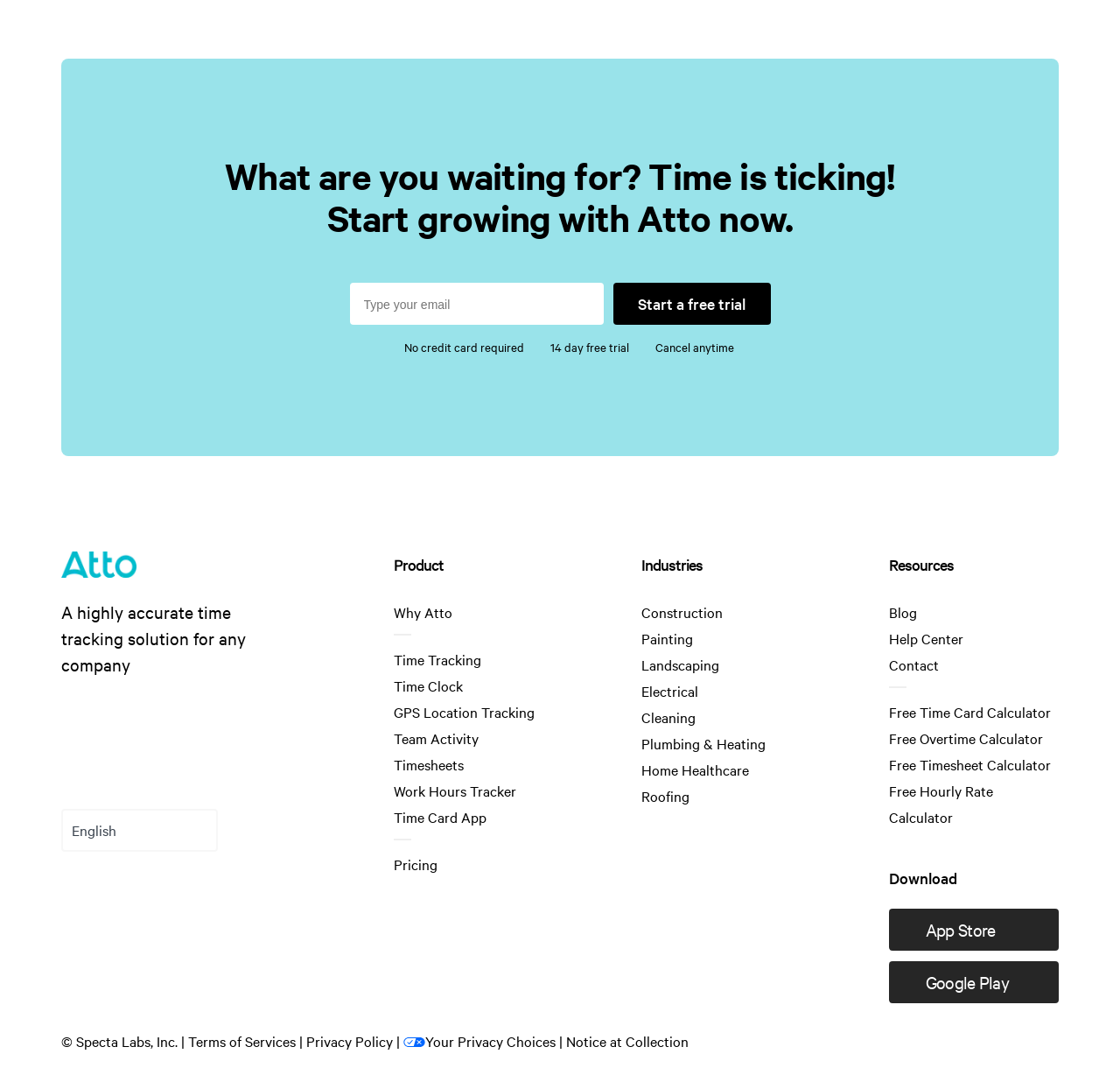Use the details in the image to answer the question thoroughly: 
What is the company name mentioned on the webpage?

The company name 'Specta Labs, Inc.' is mentioned at the bottom of the webpage, along with the copyright symbol and the year.